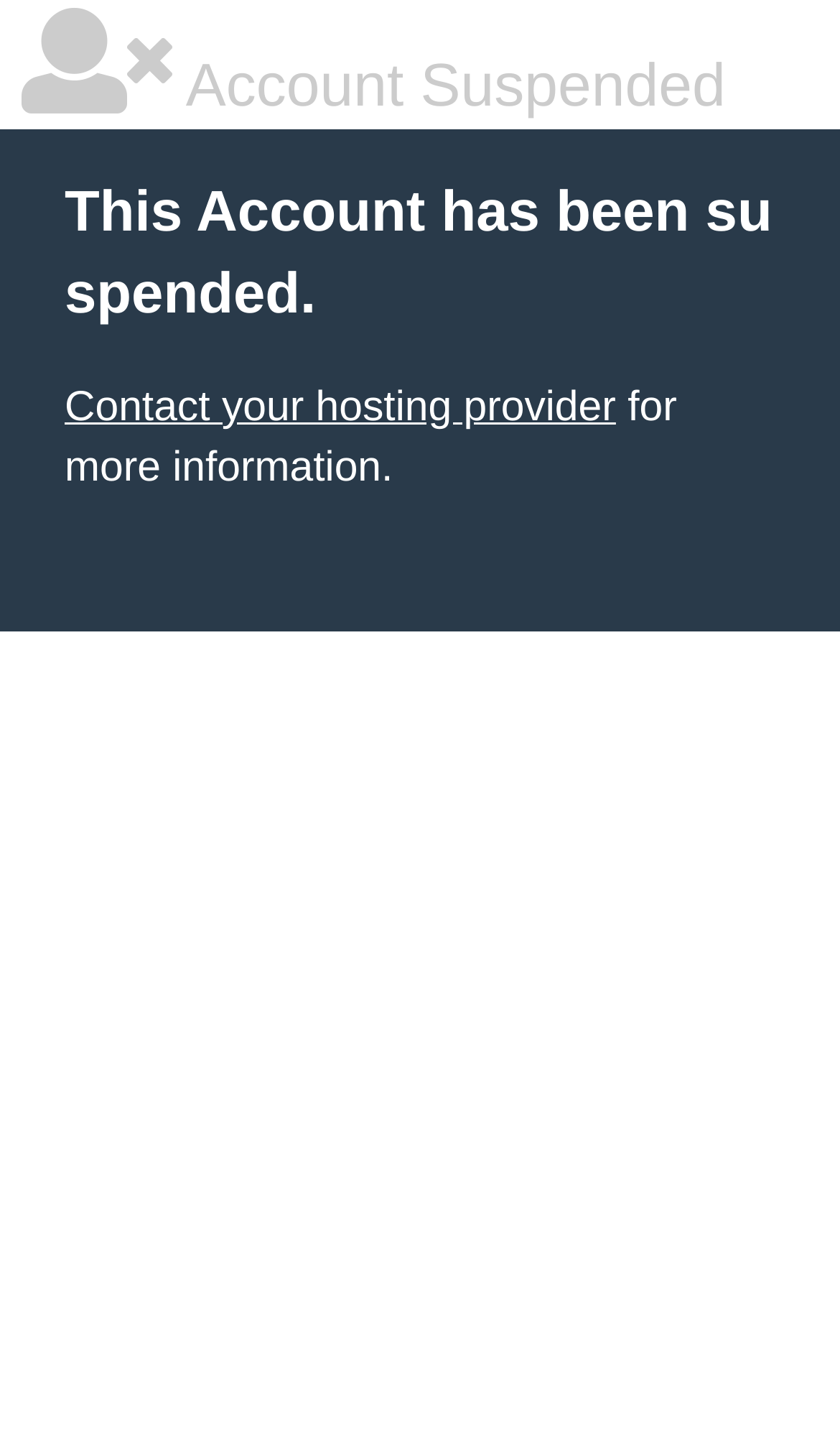Given the description of the UI element: "Contact your hosting provider", predict the bounding box coordinates in the form of [left, top, right, bottom], with each value being a float between 0 and 1.

[0.077, 0.268, 0.733, 0.301]